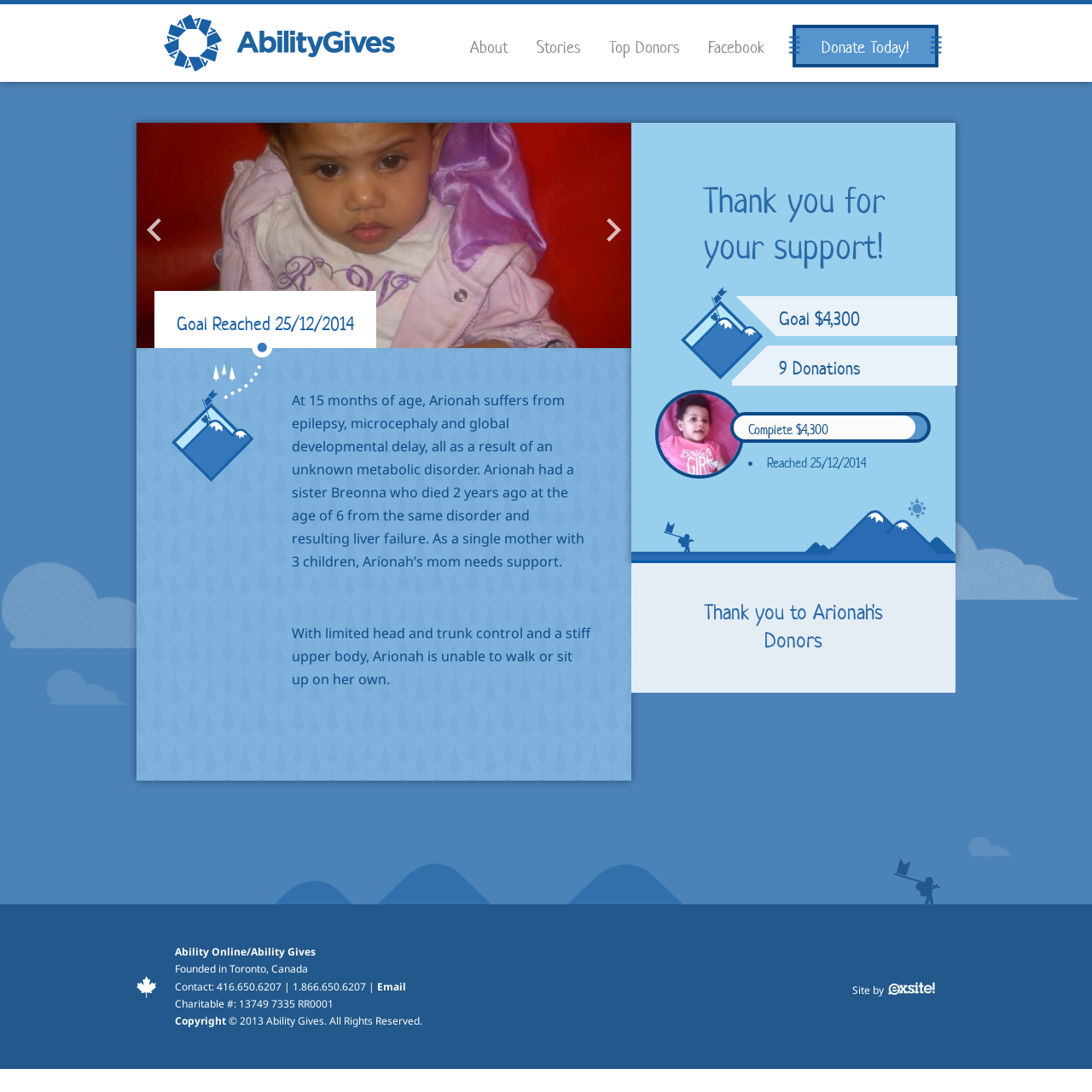Find the bounding box coordinates for the area you need to click to carry out the instruction: "Click Donate Today!". The coordinates should be four float numbers between 0 and 1, indicated as [left, top, right, bottom].

[0.726, 0.023, 0.859, 0.062]